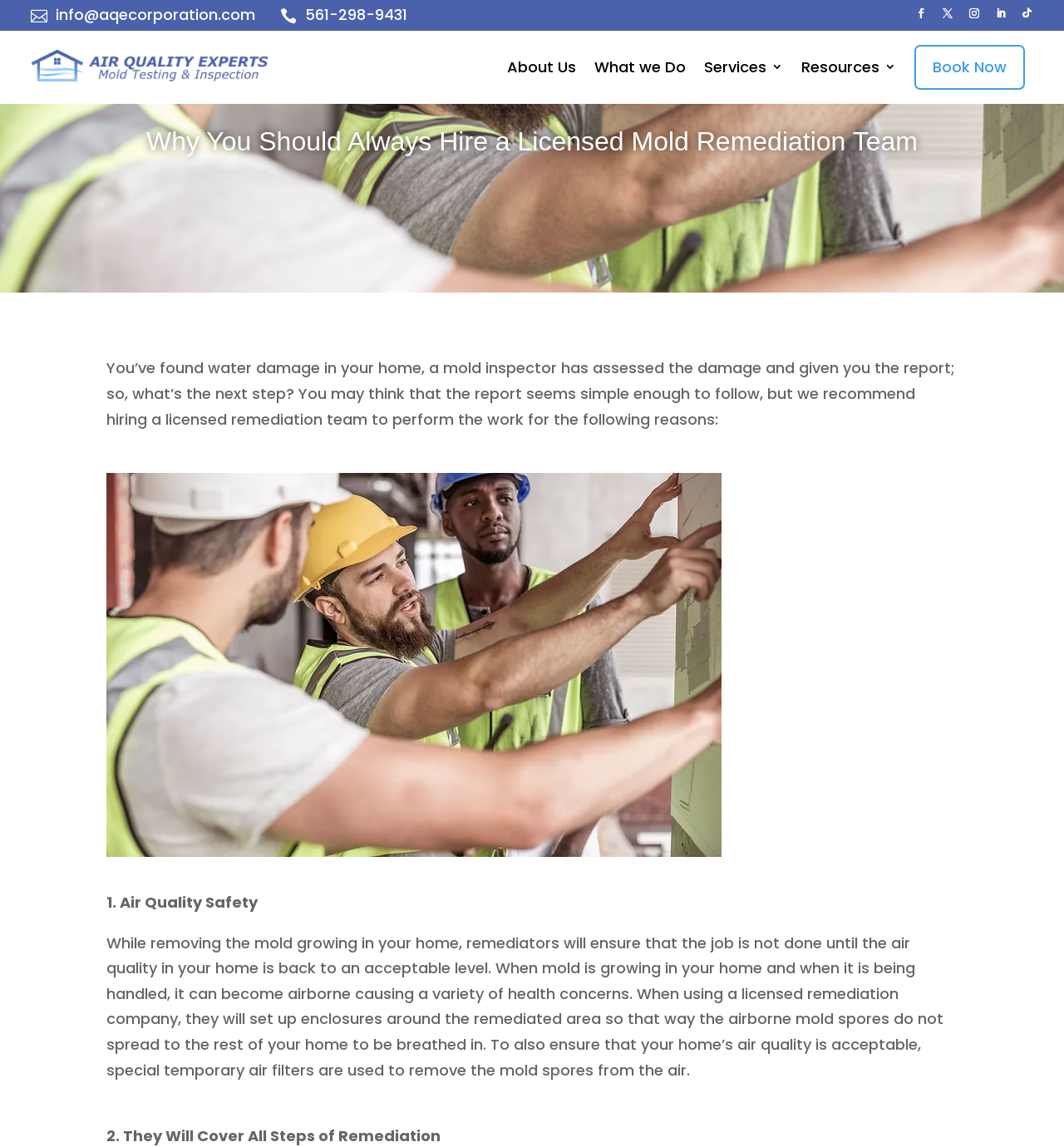How many social media links are there?
From the image, respond with a single word or phrase.

5